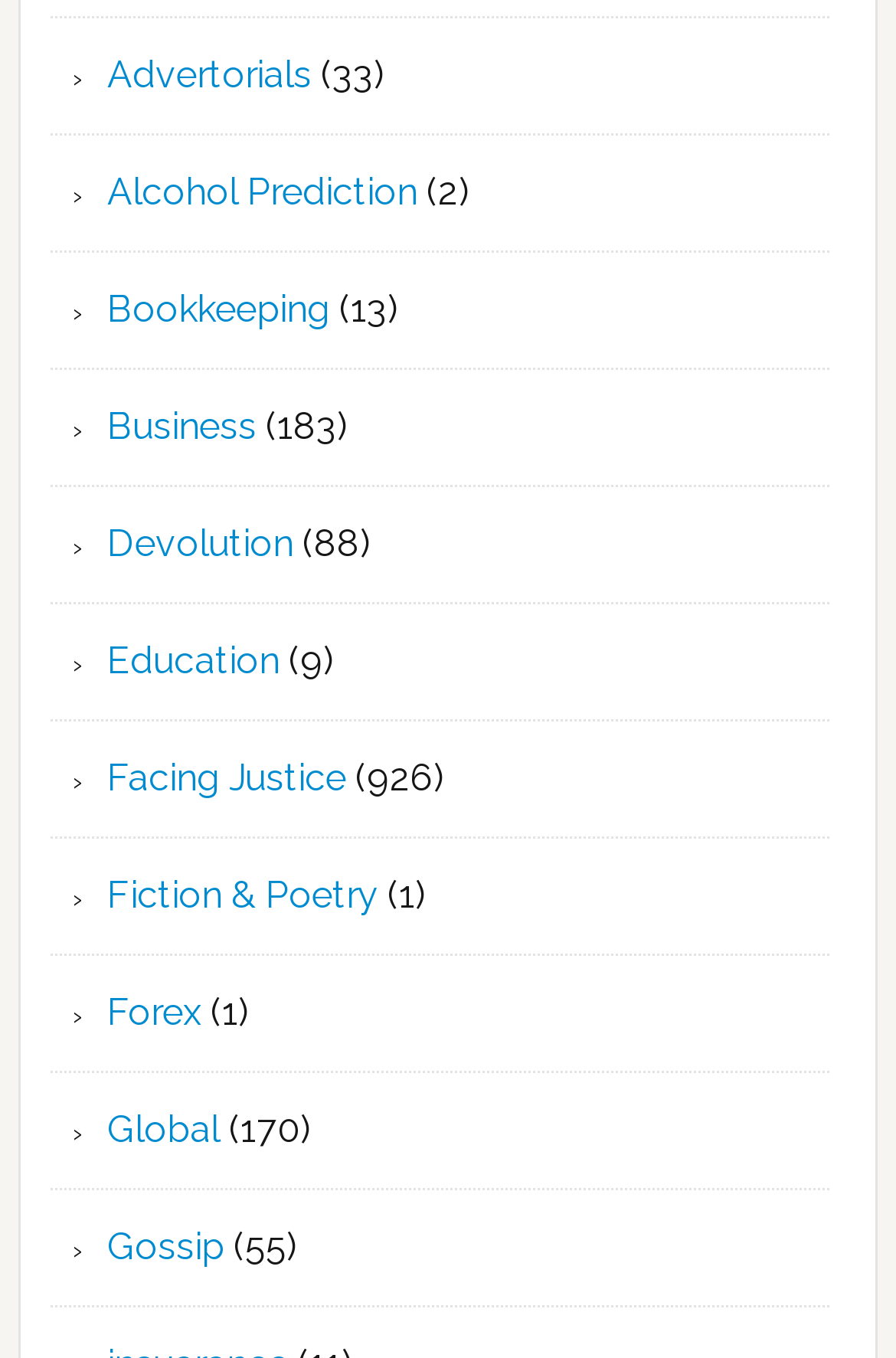Respond to the question with just a single word or phrase: 
What is the second category from the top?

Alcohol Prediction